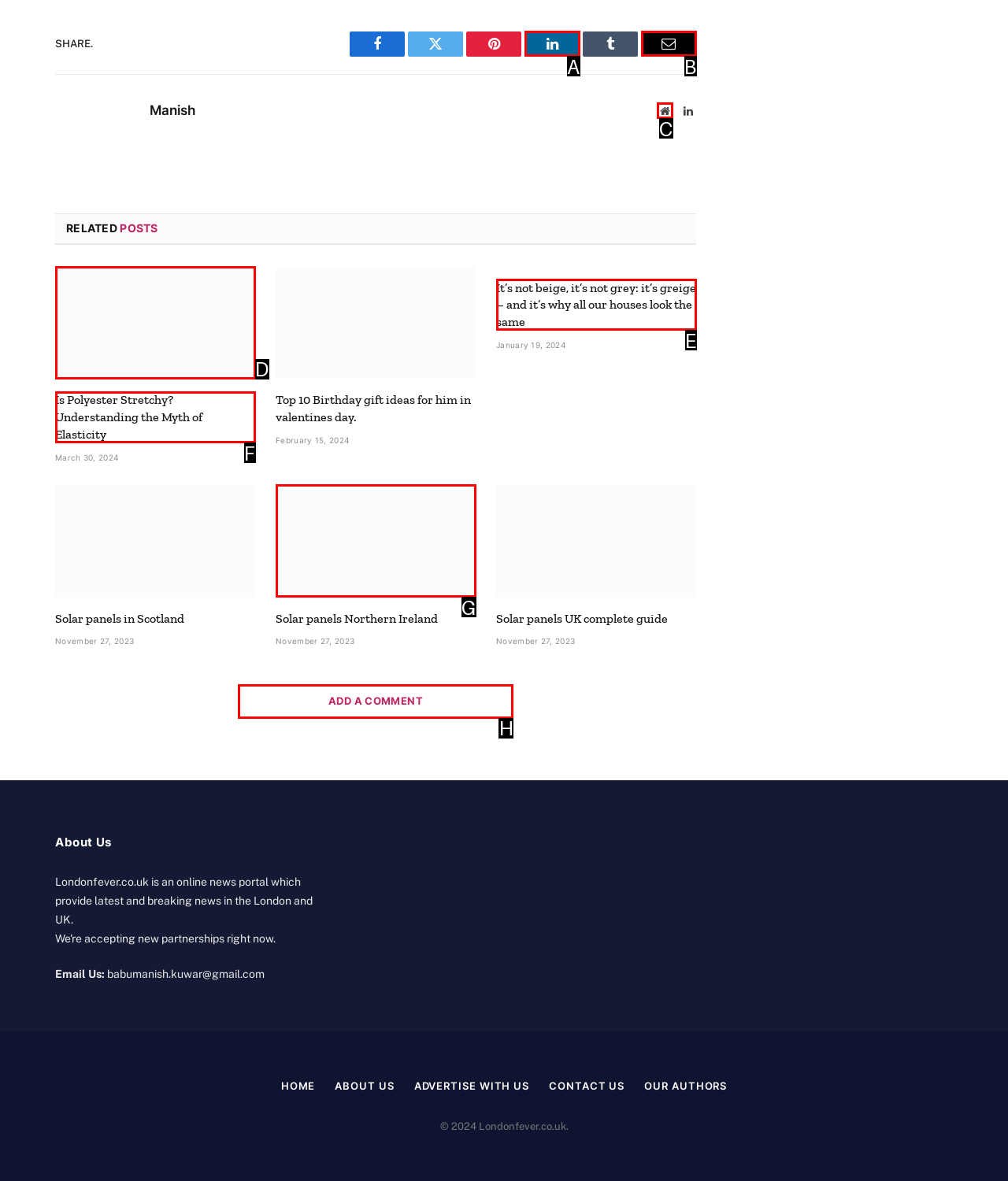Point out the HTML element I should click to achieve the following: Add a comment Reply with the letter of the selected element.

H